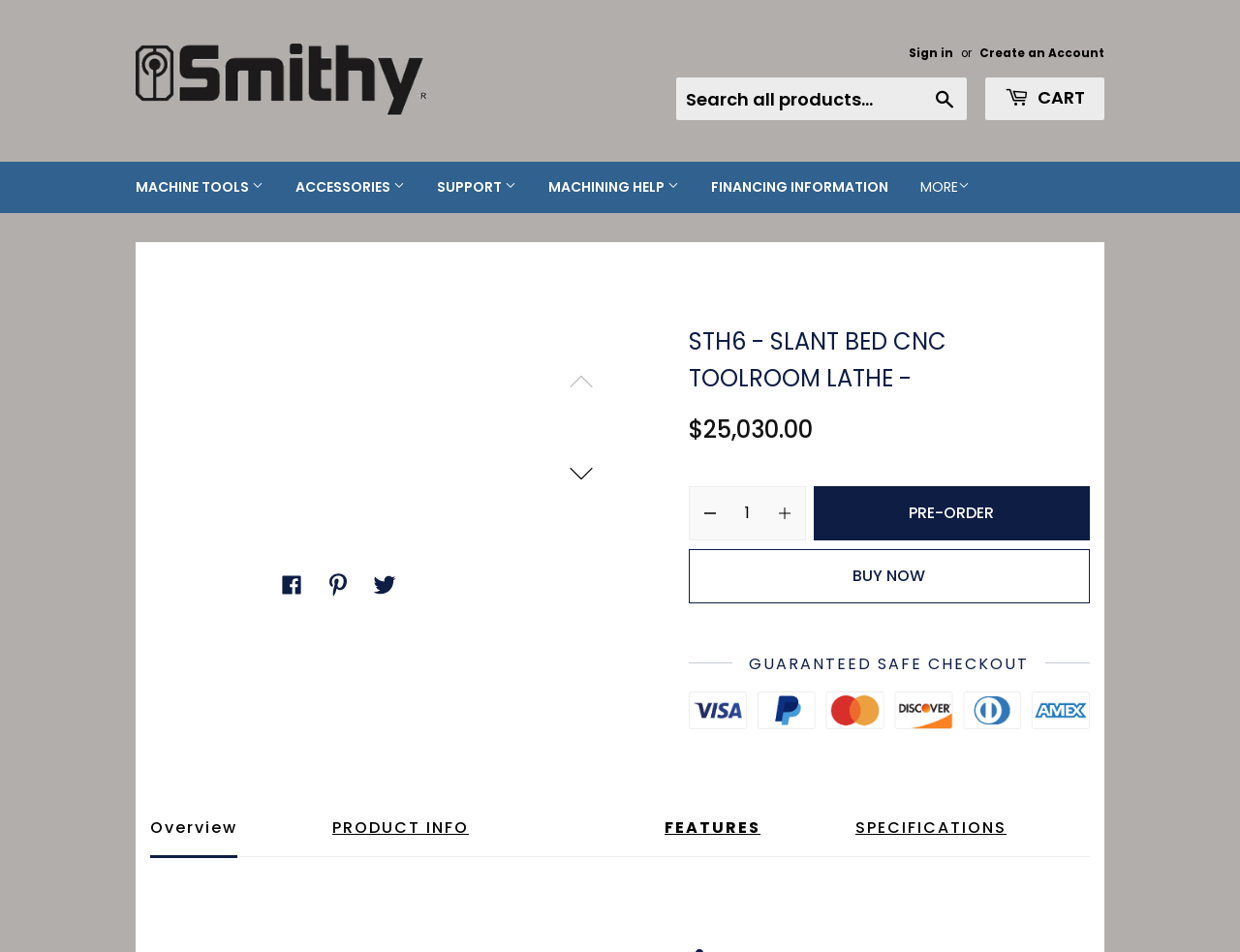Locate the bounding box of the UI element defined by this description: "MI-1337L". The coordinates should be given as four float numbers between 0 and 1, formatted as [left, top, right, bottom].

[0.296, 0.311, 0.468, 0.354]